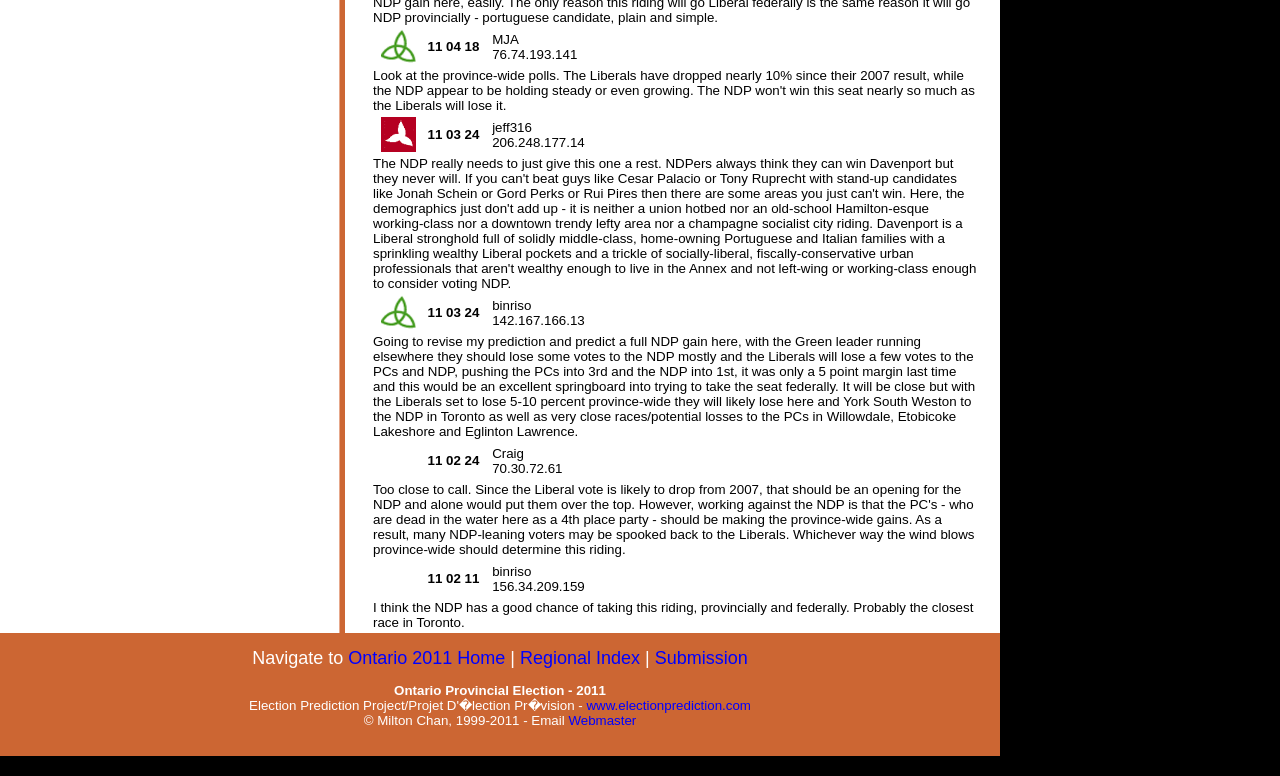How many images are in the grid?
Answer the question with just one word or phrase using the image.

6